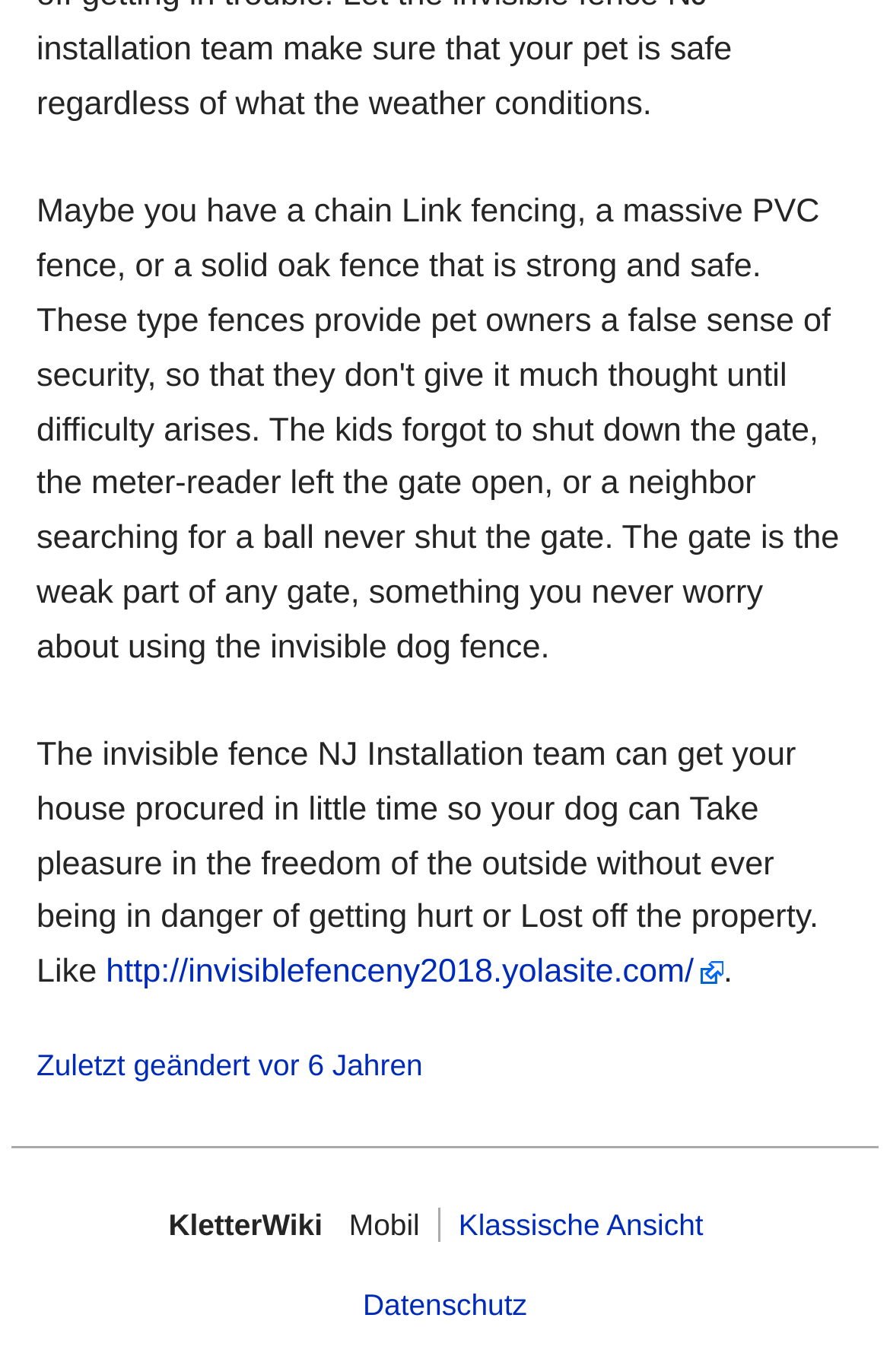What is the option to view the webpage in a different format?
From the details in the image, provide a complete and detailed answer to the question.

The option to view the webpage in a different format can be found in the link element 'Klassische Ansicht' which is located at the top of the webpage, suggesting that it provides a classical view of the webpage.